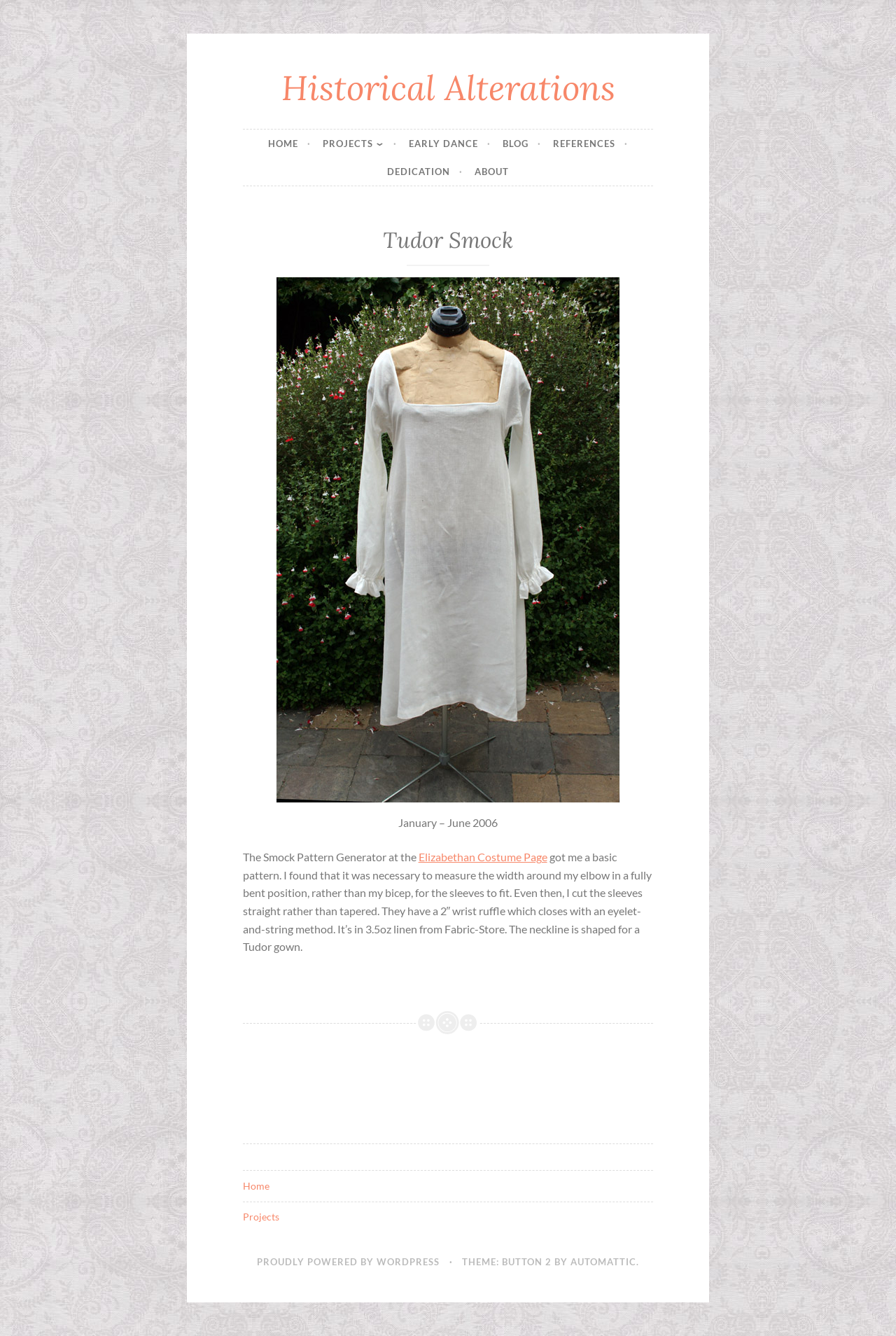Determine the bounding box for the UI element described here: "Elizabethan Costume Page".

[0.467, 0.636, 0.611, 0.646]